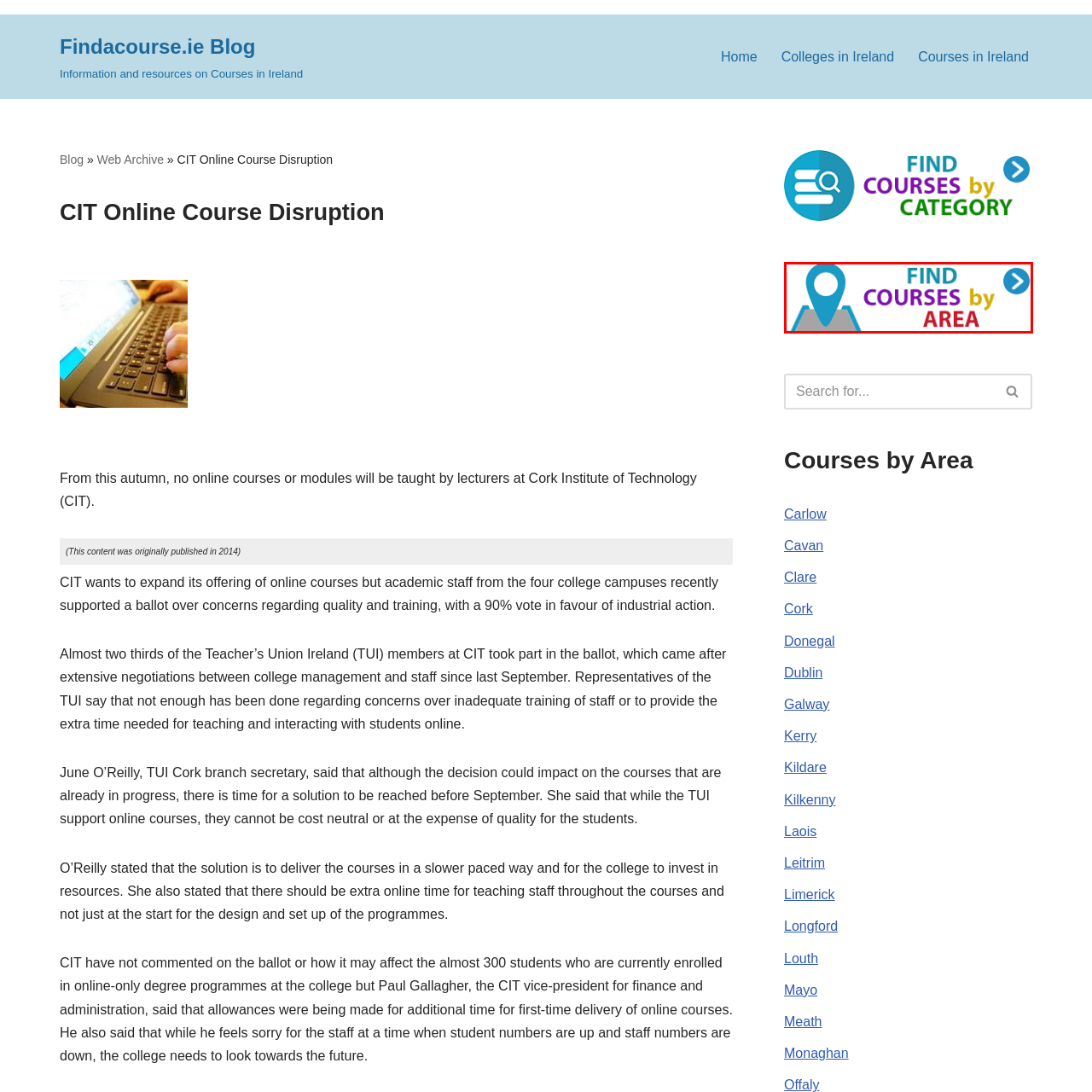Detail the visual elements present in the red-framed section of the image.

This image features a vibrant graphic designed to help users navigate educational options available in different regions. Prominently displayed is the phrase "FIND COURSES by AREA," with the word "FIND" highlighted in a bright teal font, "COURSES" in a bold purple, and "by AREA" in an eye-catching red. Accompanying the text is a stylized map marker icon, symbolizing location-based search capabilities. The overall design combines playful colors with clear typography, aimed at guiding prospective students to explore courses offered in various geographical locations. A right-facing arrow at the end indicates further actions or navigation, enhancing the user experience by inviting interaction.